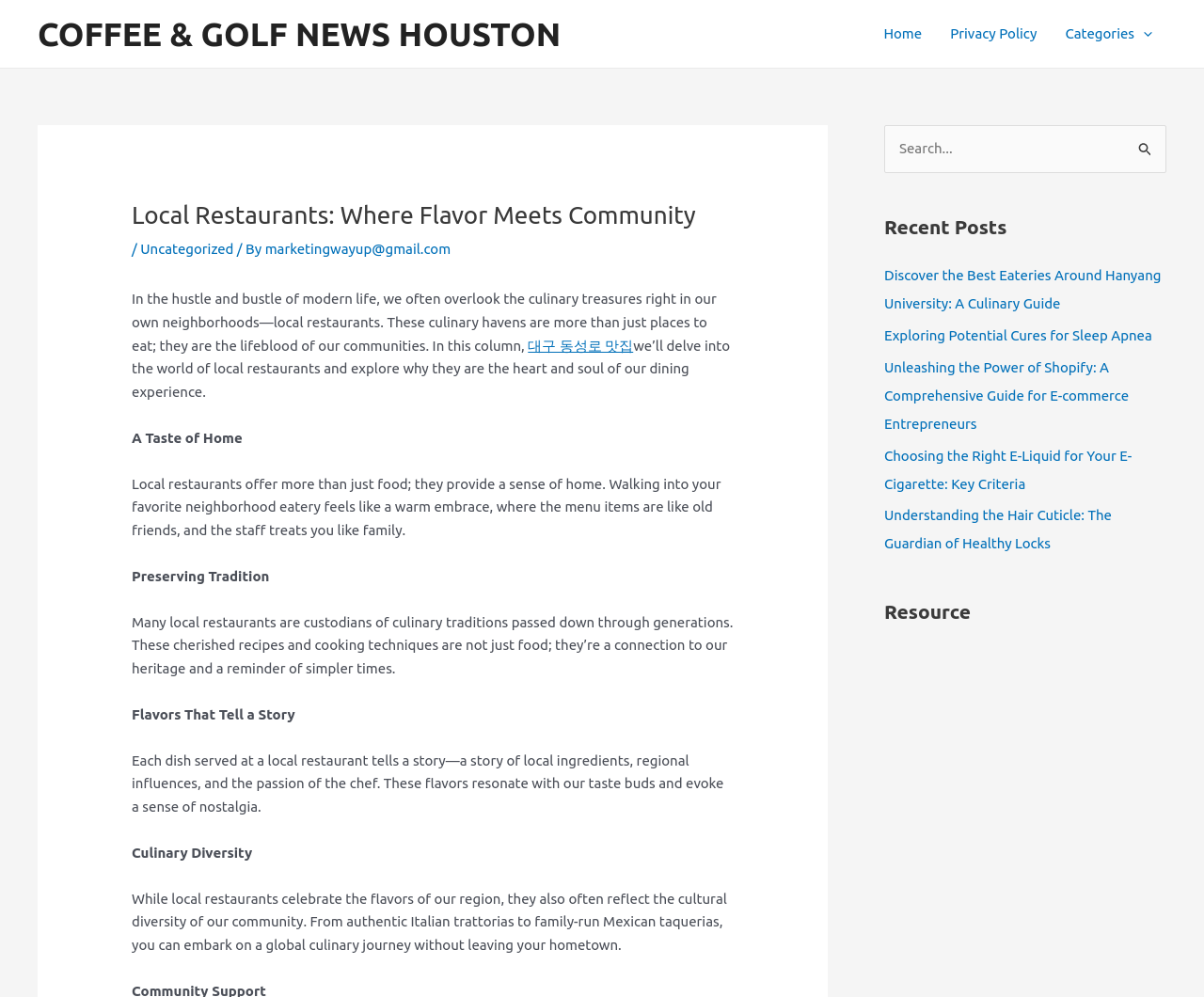Based on the element description "대구 동성로 맛집", predict the bounding box coordinates of the UI element.

[0.439, 0.338, 0.526, 0.354]